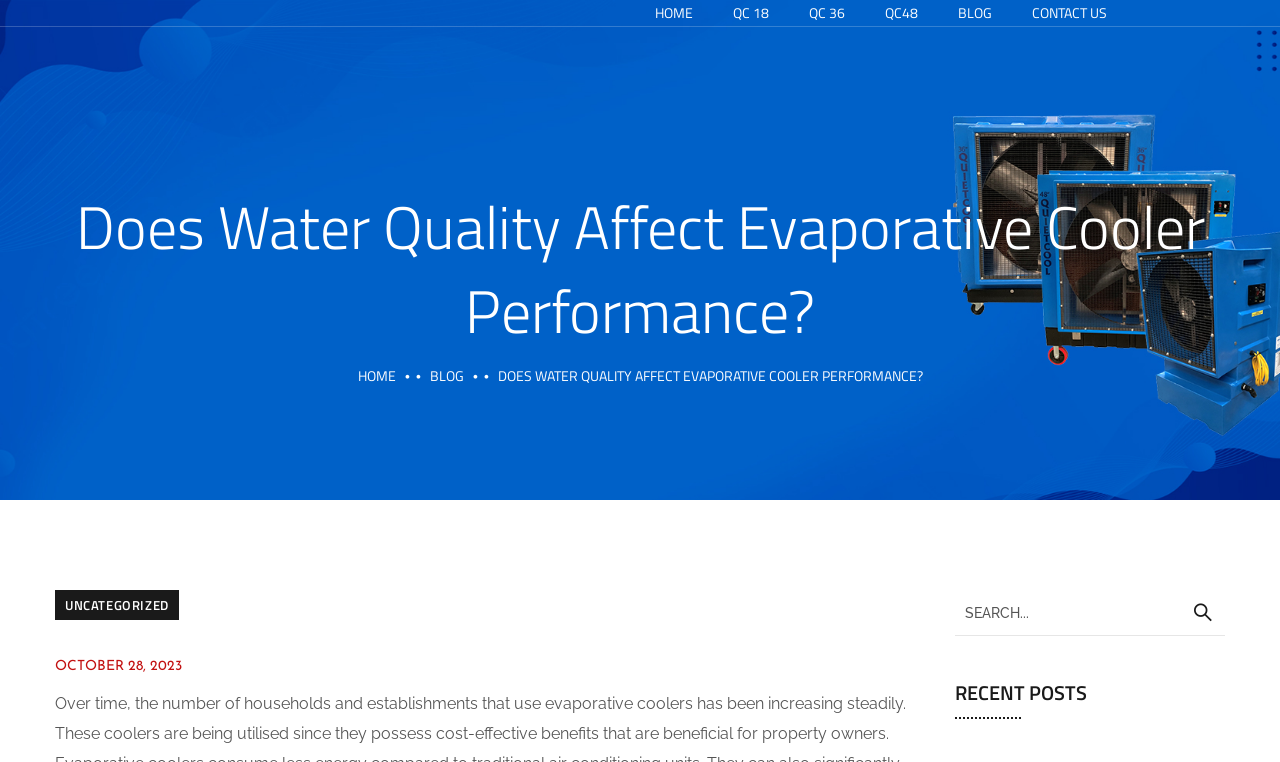Please indicate the bounding box coordinates of the element's region to be clicked to achieve the instruction: "go to home page". Provide the coordinates as four float numbers between 0 and 1, i.e., [left, top, right, bottom].

[0.512, 0.0, 0.541, 0.034]